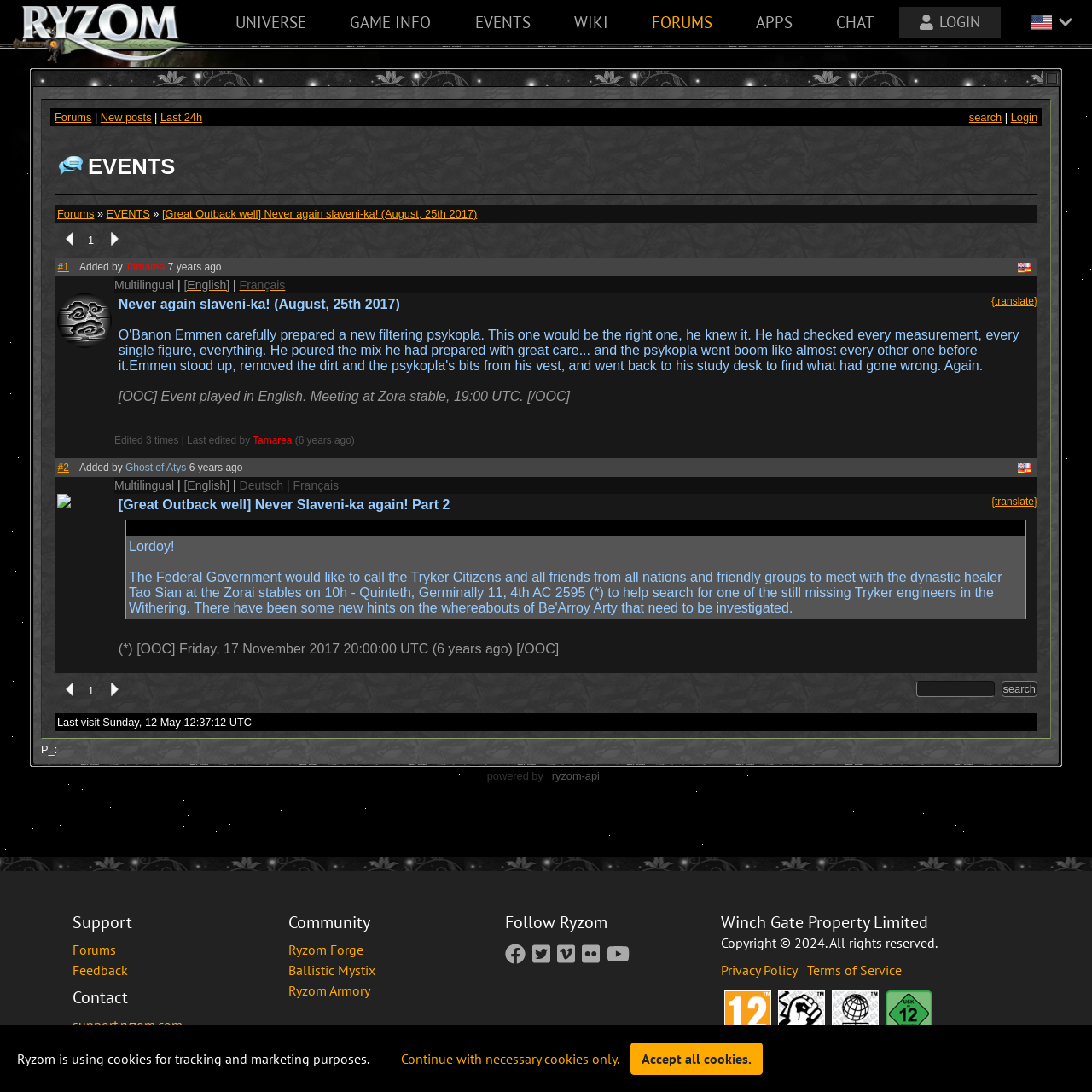Answer the question in one word or a short phrase:
What is the location of the meeting?

Zora stable